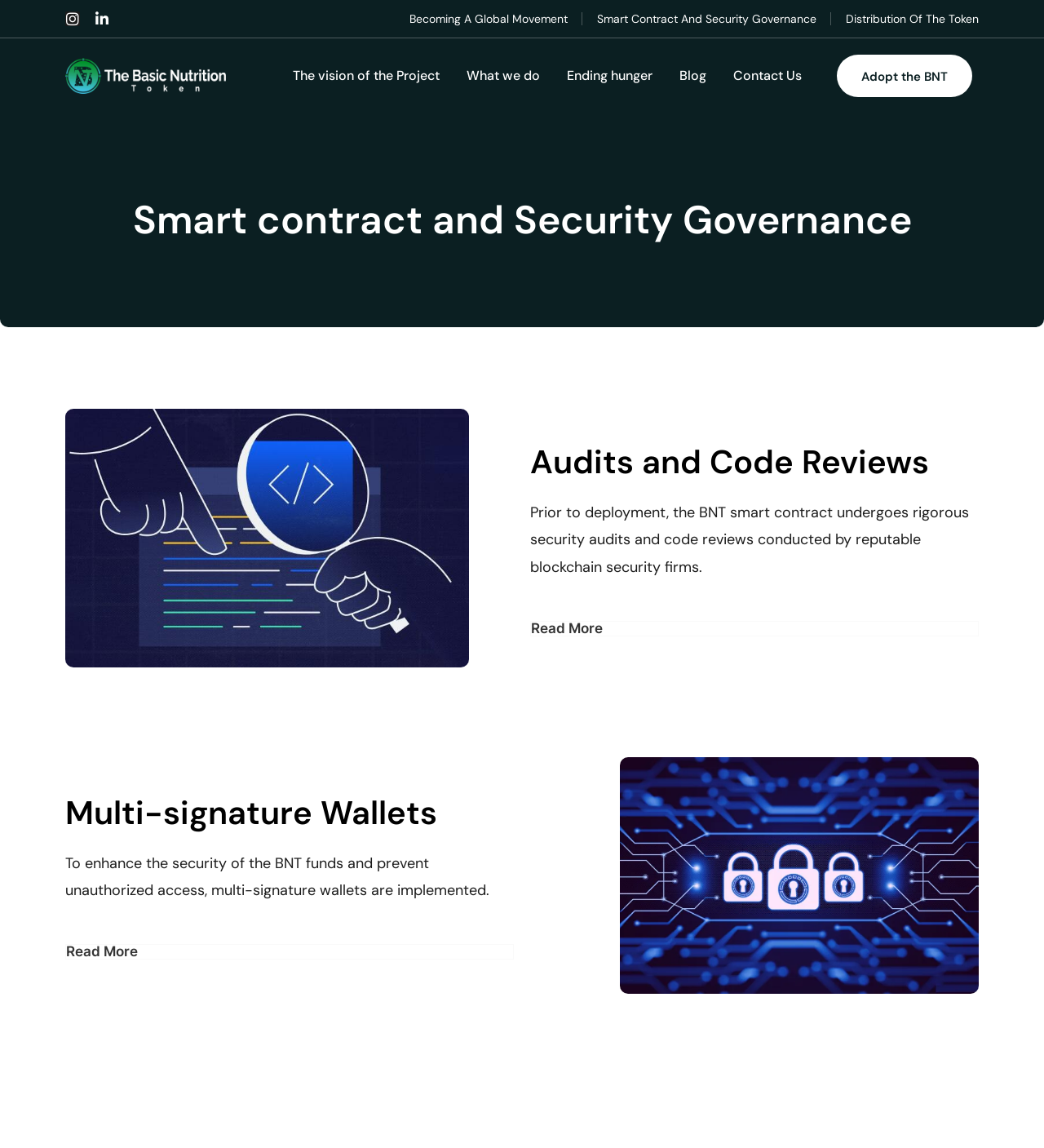Highlight the bounding box coordinates of the element that should be clicked to carry out the following instruction: "Contact Us". The coordinates must be given as four float numbers ranging from 0 to 1, i.e., [left, top, right, bottom].

[0.694, 0.051, 0.776, 0.081]